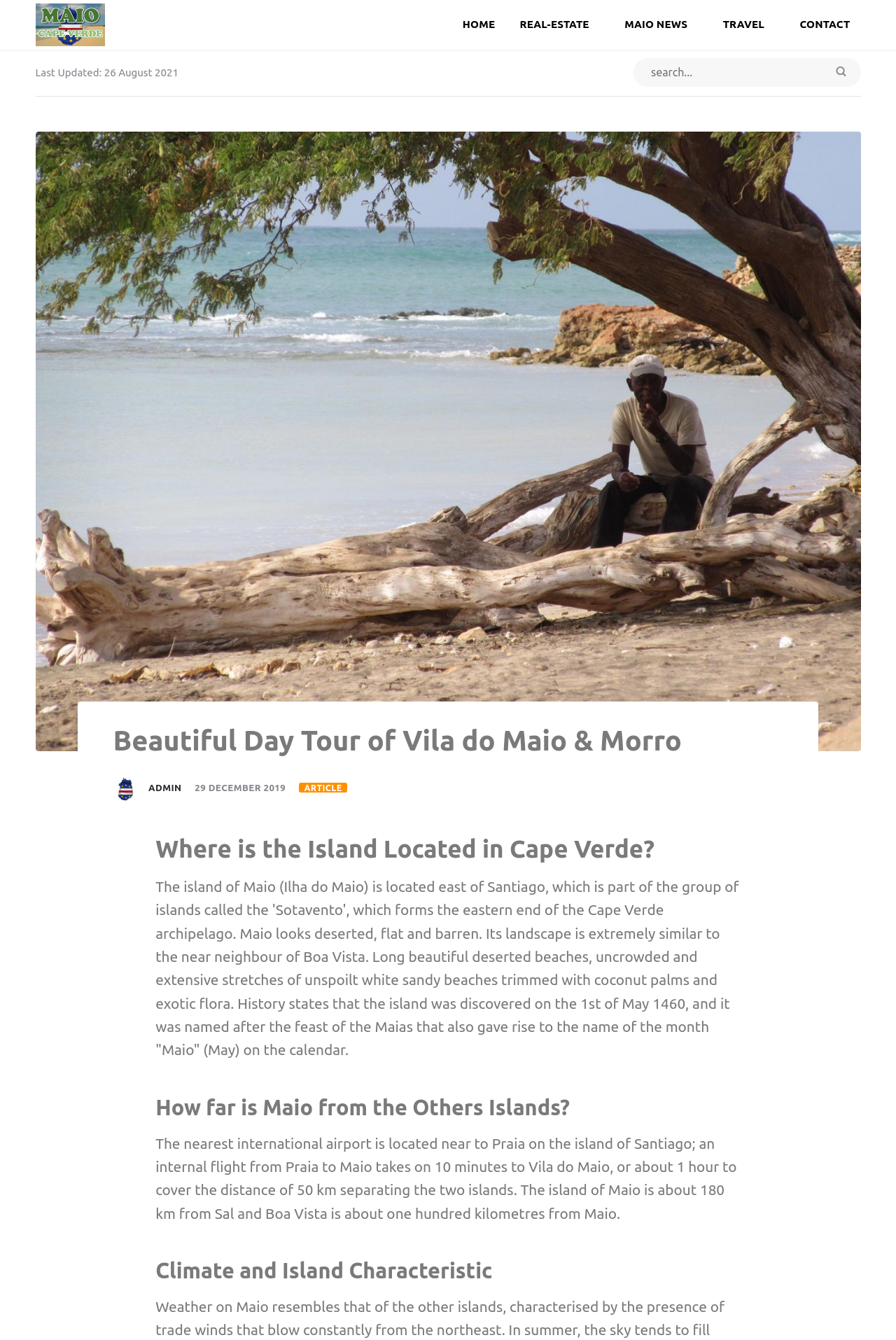Determine the bounding box for the UI element that matches this description: "No".

None